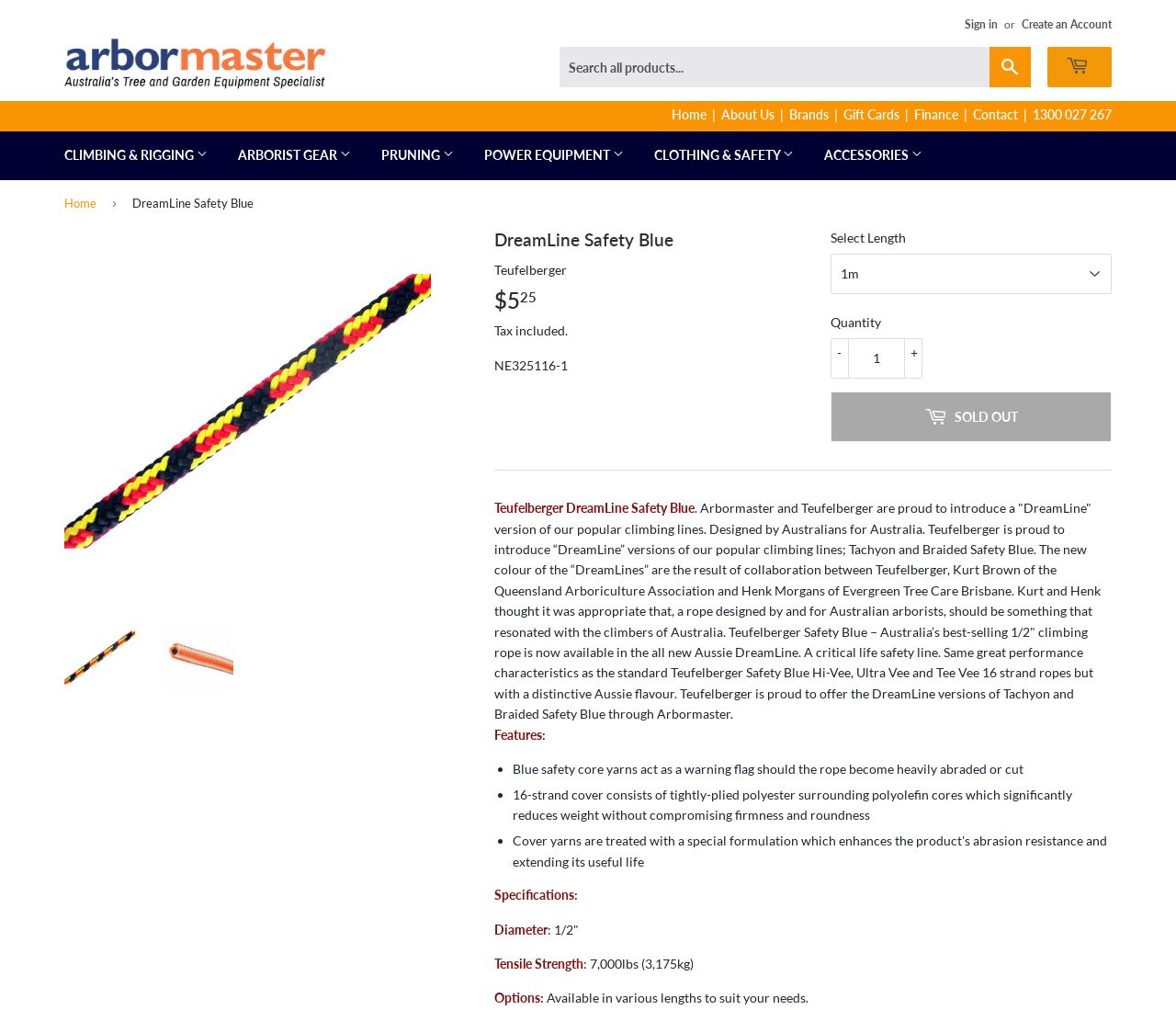Locate the bounding box coordinates of the clickable area to execute the instruction: "Click on the Arbormaster logo". Provide the coordinates as four float numbers between 0 and 1, represented as [left, top, right, bottom].

[0.055, 0.038, 0.277, 0.09]